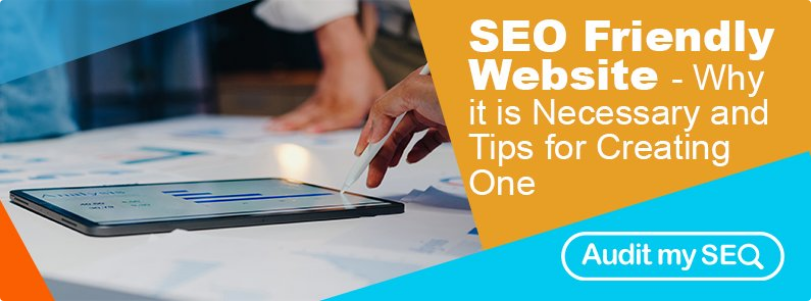Please reply to the following question with a single word or a short phrase:
What is the purpose of the call-to-action button?

To audit SEO